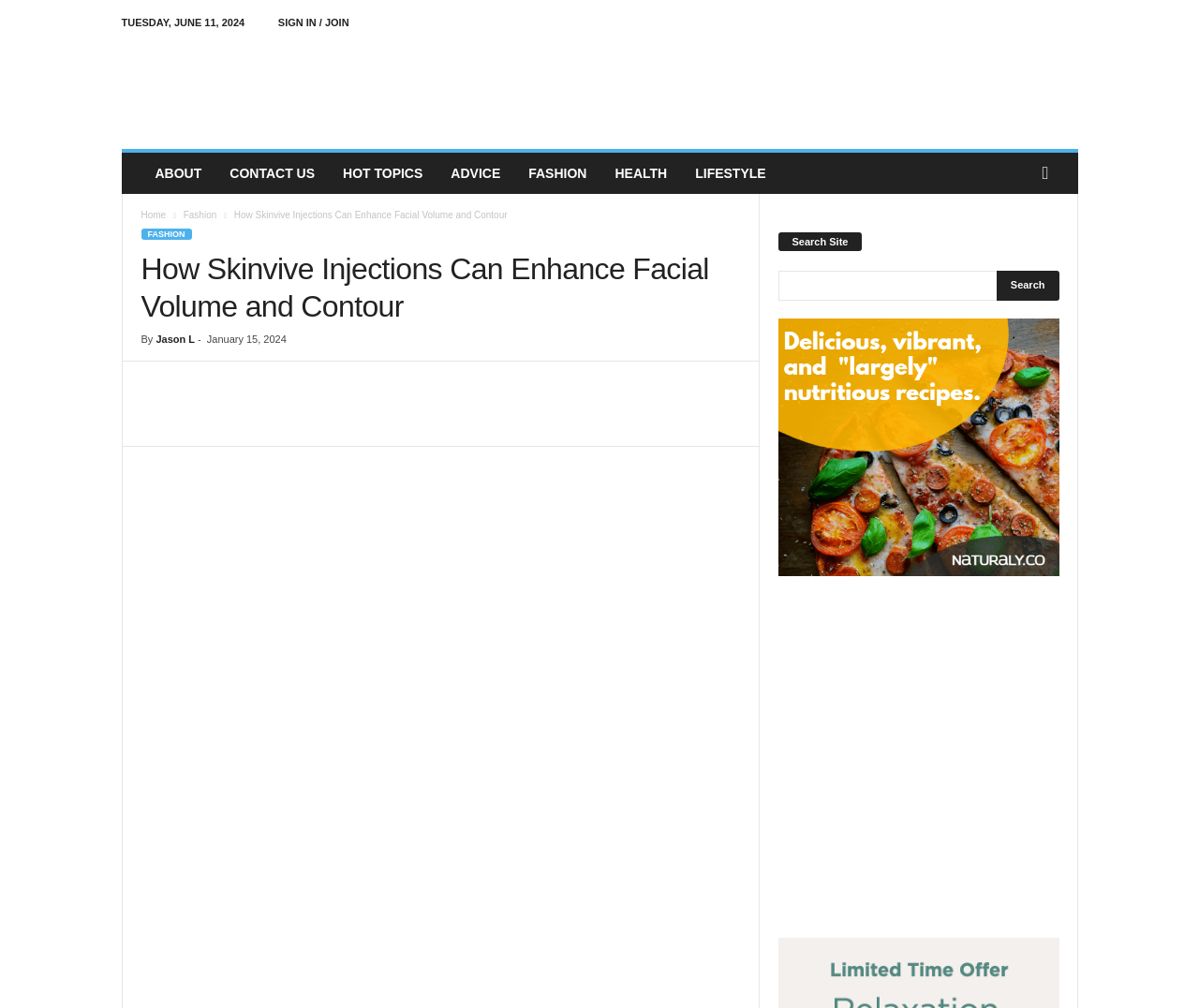Identify the bounding box coordinates for the UI element mentioned here: "Sign in / Join". Provide the coordinates as four float values between 0 and 1, i.e., [left, top, right, bottom].

[0.232, 0.017, 0.291, 0.028]